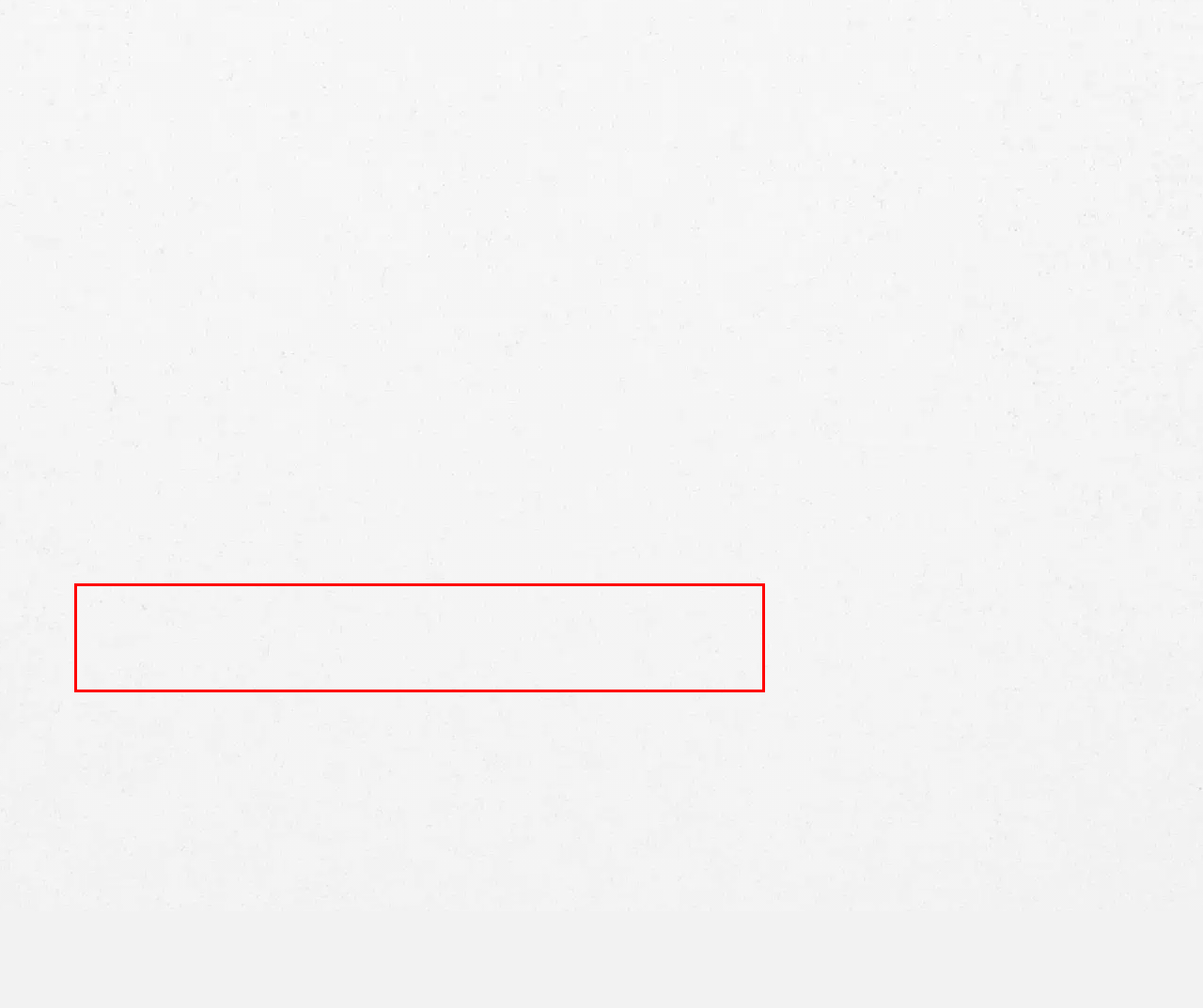Please identify the text within the red rectangular bounding box in the provided webpage screenshot.

Any time you have a device that is supposed to perform a task and is unable to do that task, it is defective by passive means. Not all devices are defective in this manner.